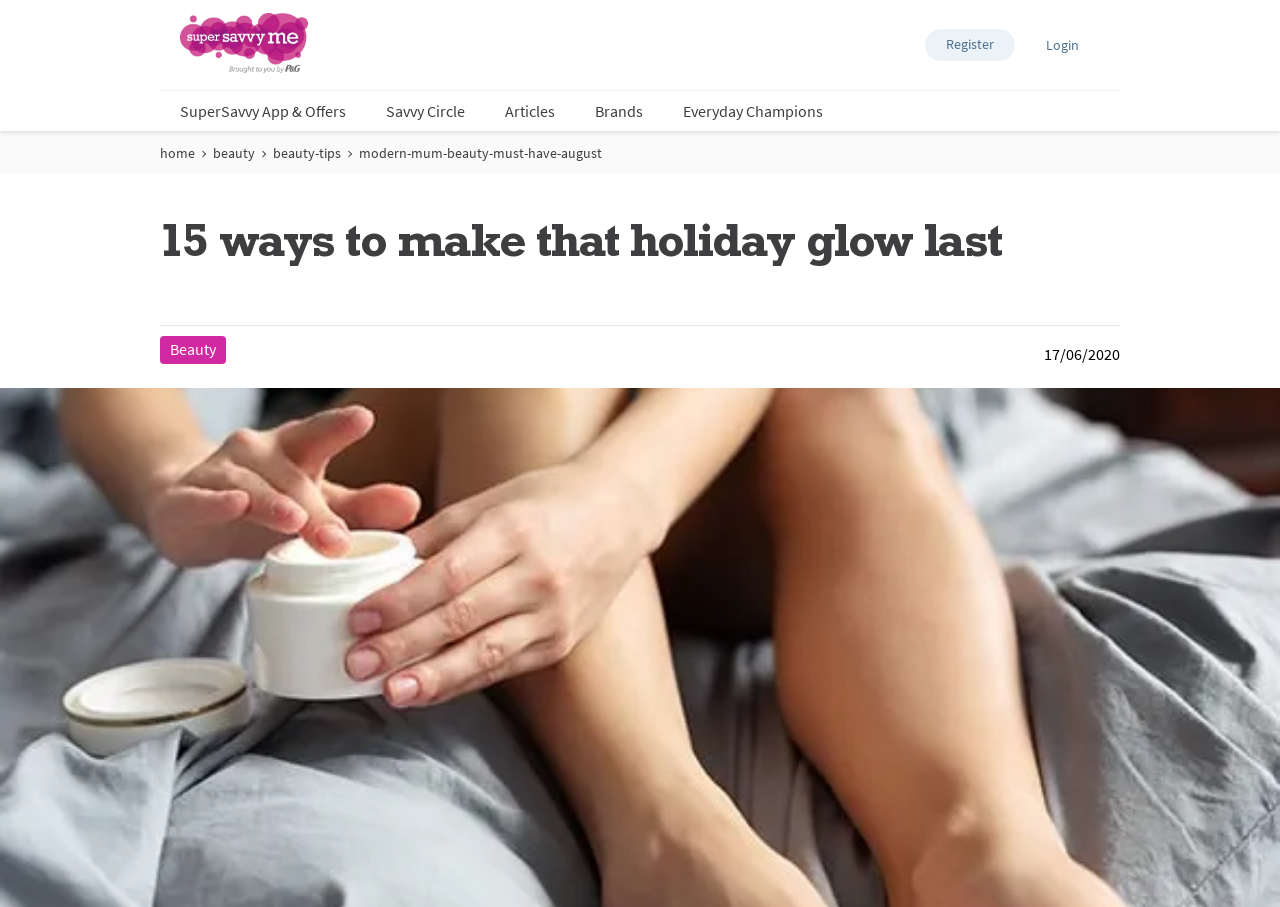How many links are in the breadcrumb navigation section?
Based on the image, provide your answer in one word or phrase.

5